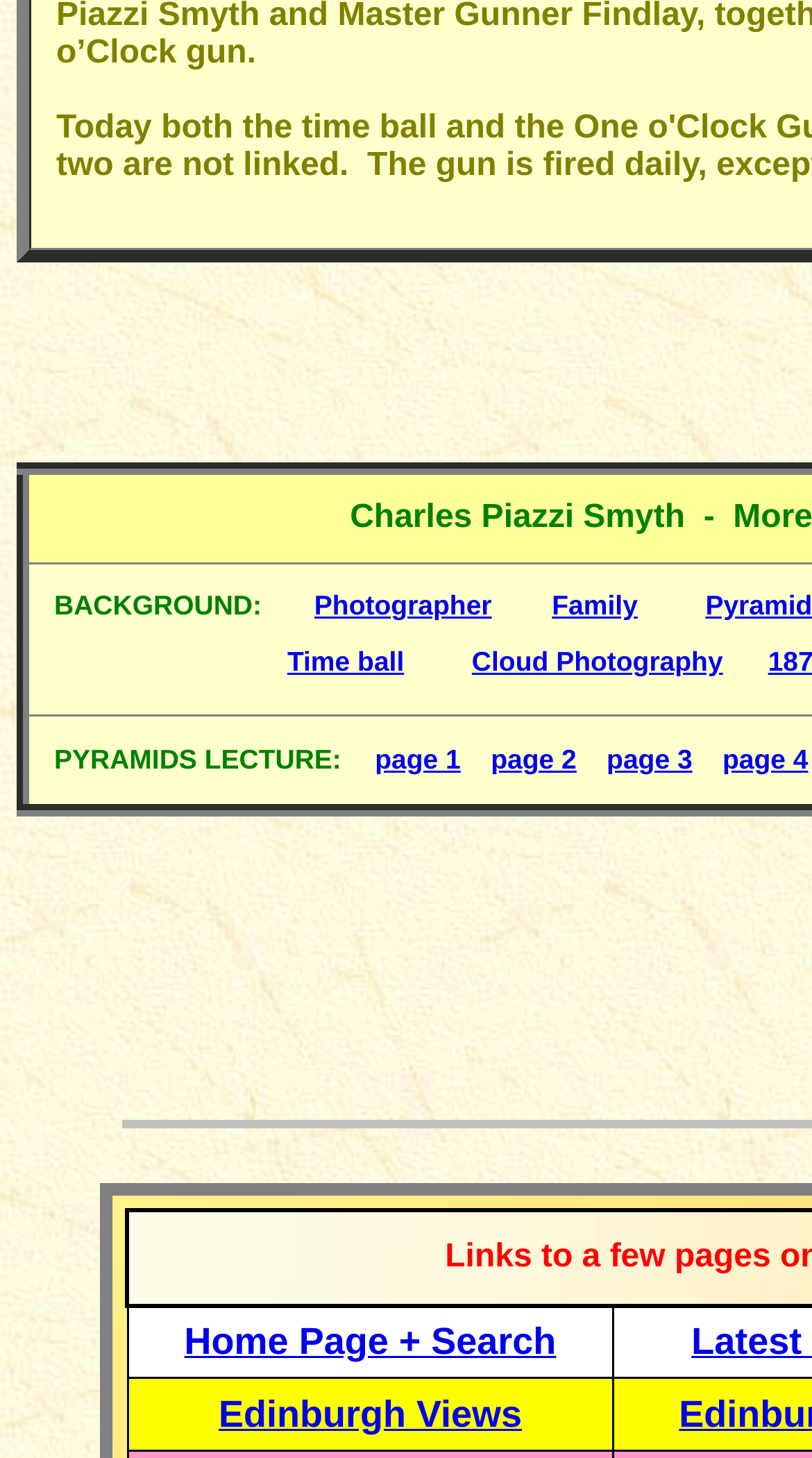Find the bounding box coordinates of the clickable area required to complete the following action: "click the first link".

None